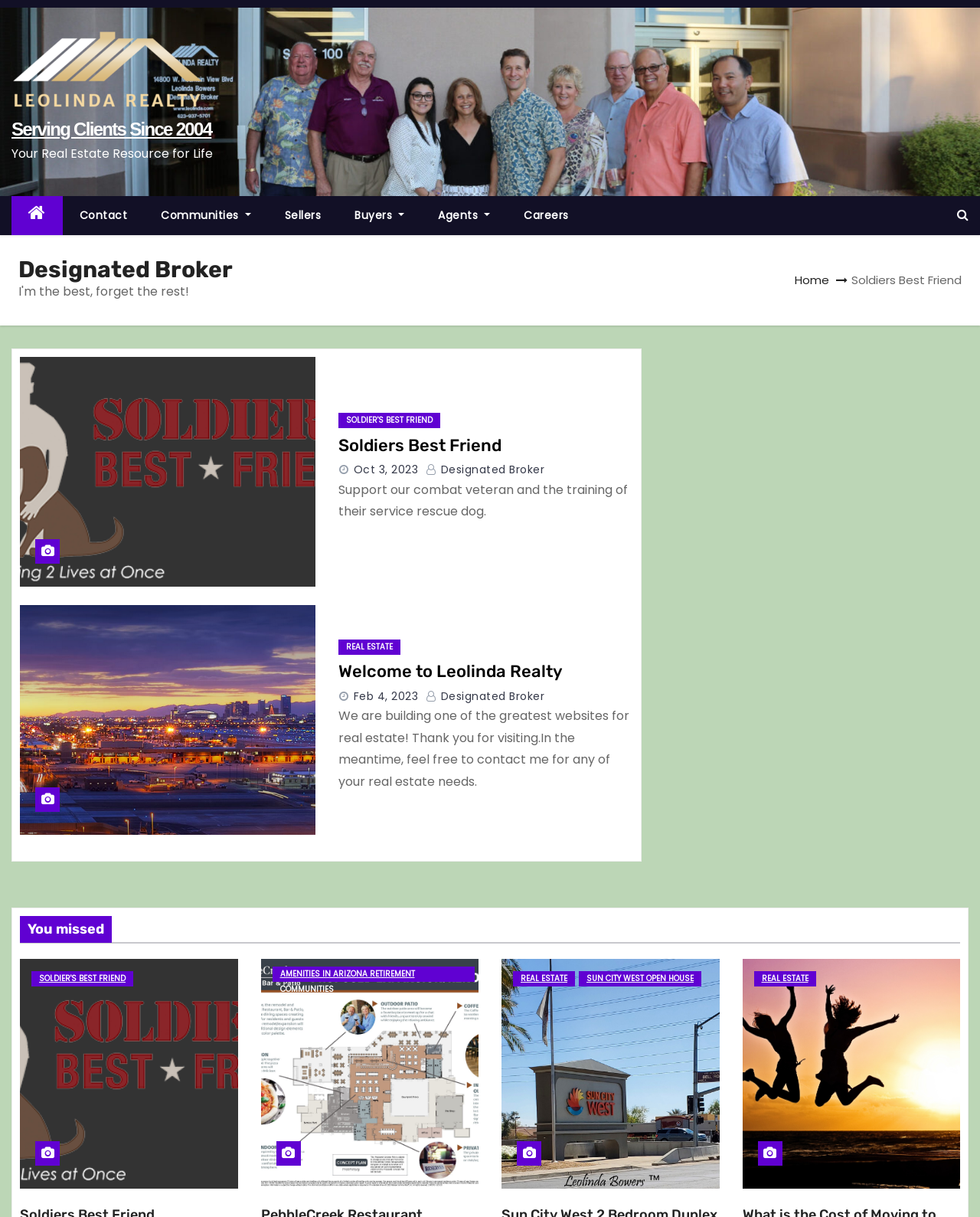Point out the bounding box coordinates of the section to click in order to follow this instruction: "Click on Contact".

[0.064, 0.161, 0.147, 0.193]